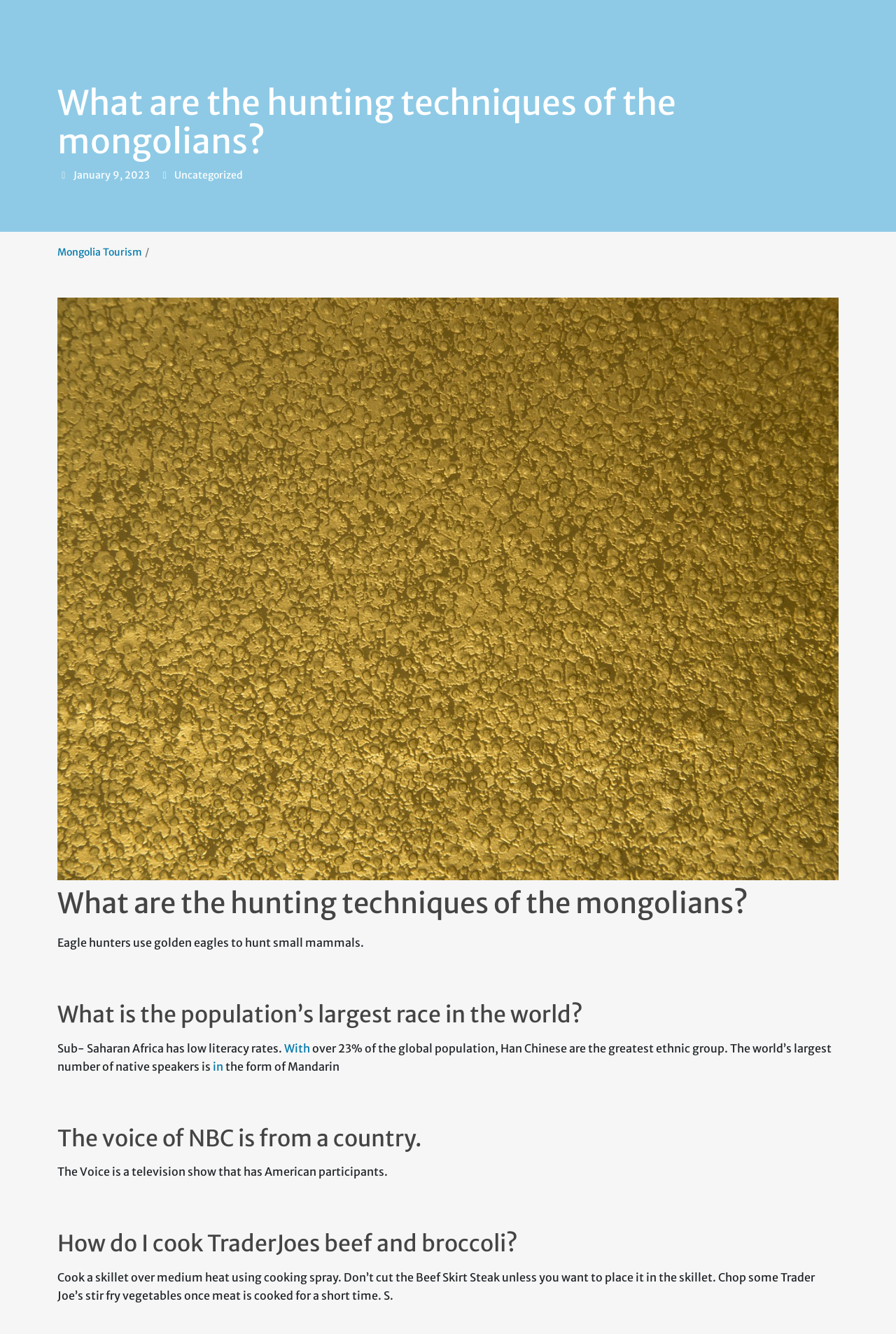What is the name of the television show mentioned on the webpage?
Please answer using one word or phrase, based on the screenshot.

The Voice